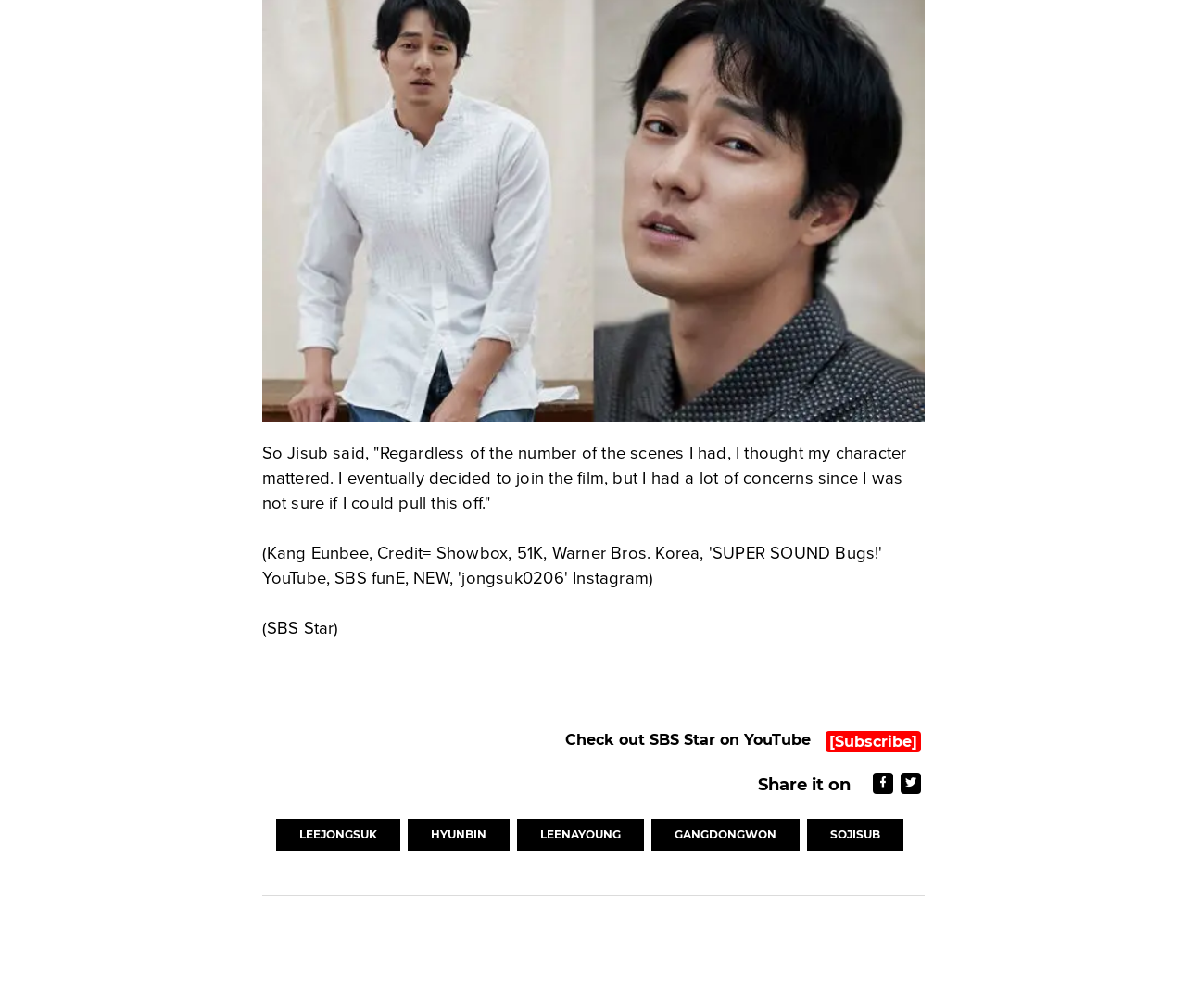Locate the bounding box coordinates of the element that needs to be clicked to carry out the instruction: "Subscribe to SBS Star on YouTube". The coordinates should be given as four float numbers ranging from 0 to 1, i.e., [left, top, right, bottom].

[0.696, 0.725, 0.776, 0.747]